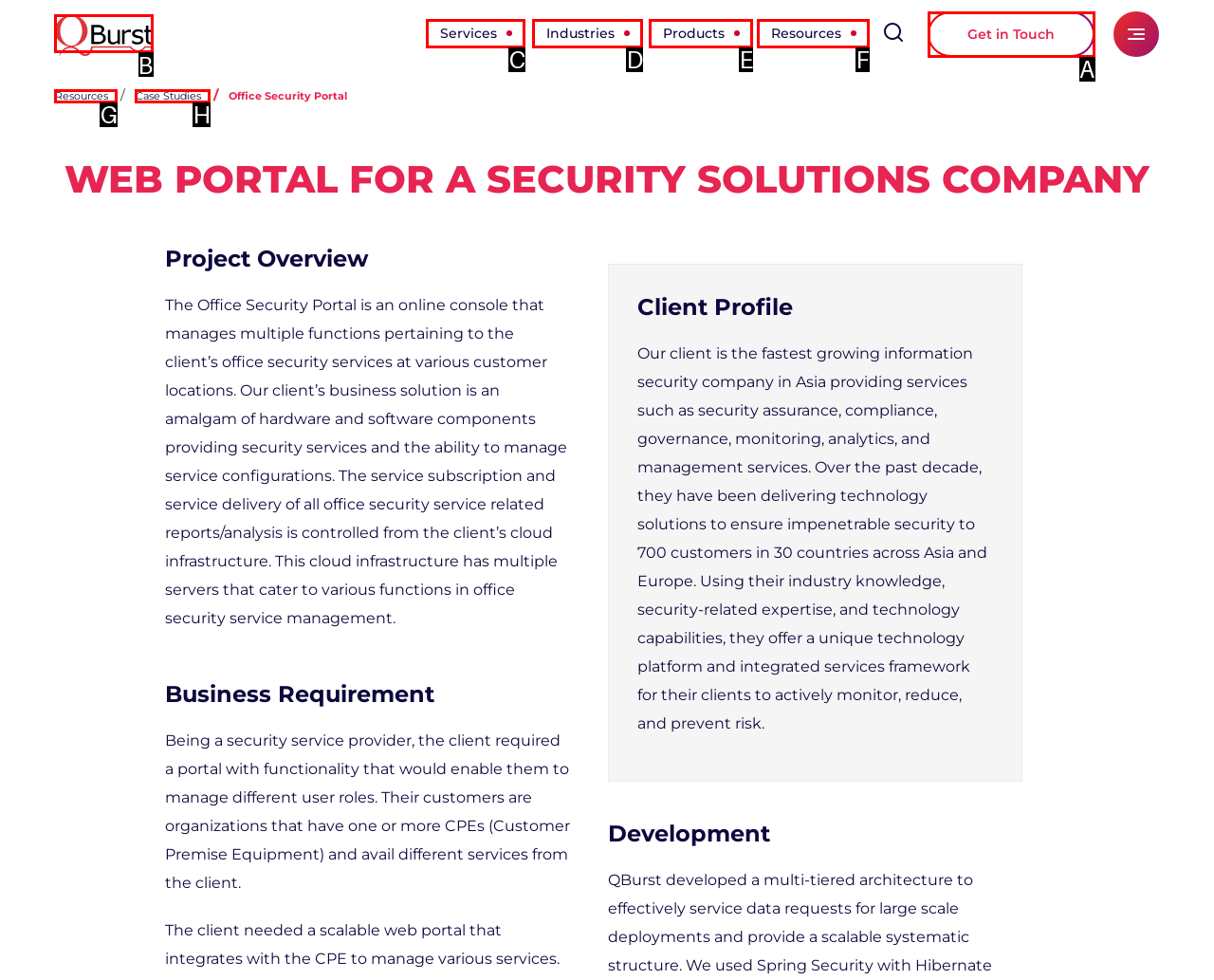Which letter corresponds to the correct option to complete the task: Click on QBurst link?
Answer with the letter of the chosen UI element.

B